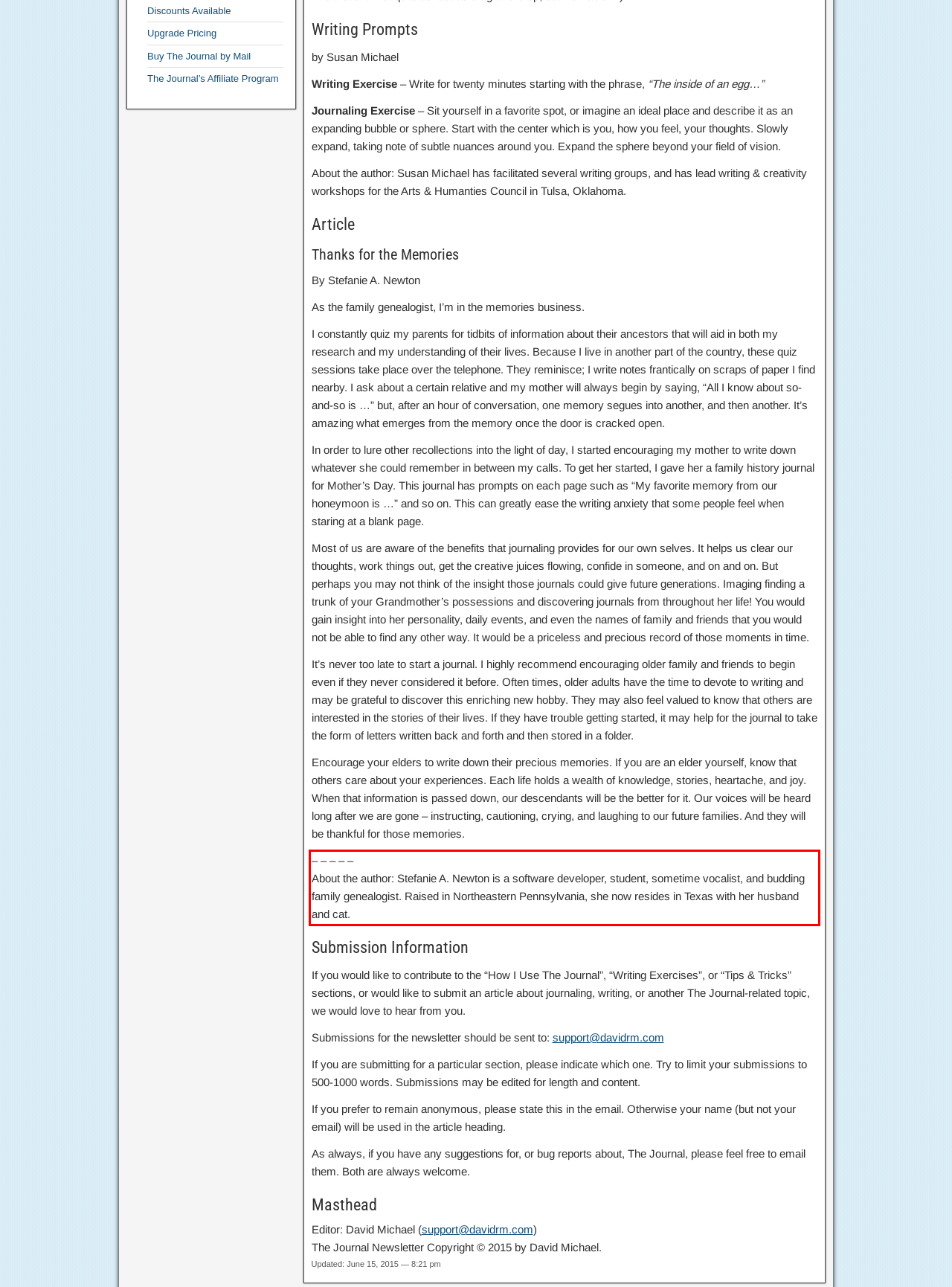Look at the webpage screenshot and recognize the text inside the red bounding box.

– – – – – About the author: Stefanie A. Newton is a software developer, student, sometime vocalist, and budding family genealogist. Raised in Northeastern Pennsylvania, she now resides in Texas with her husband and cat.